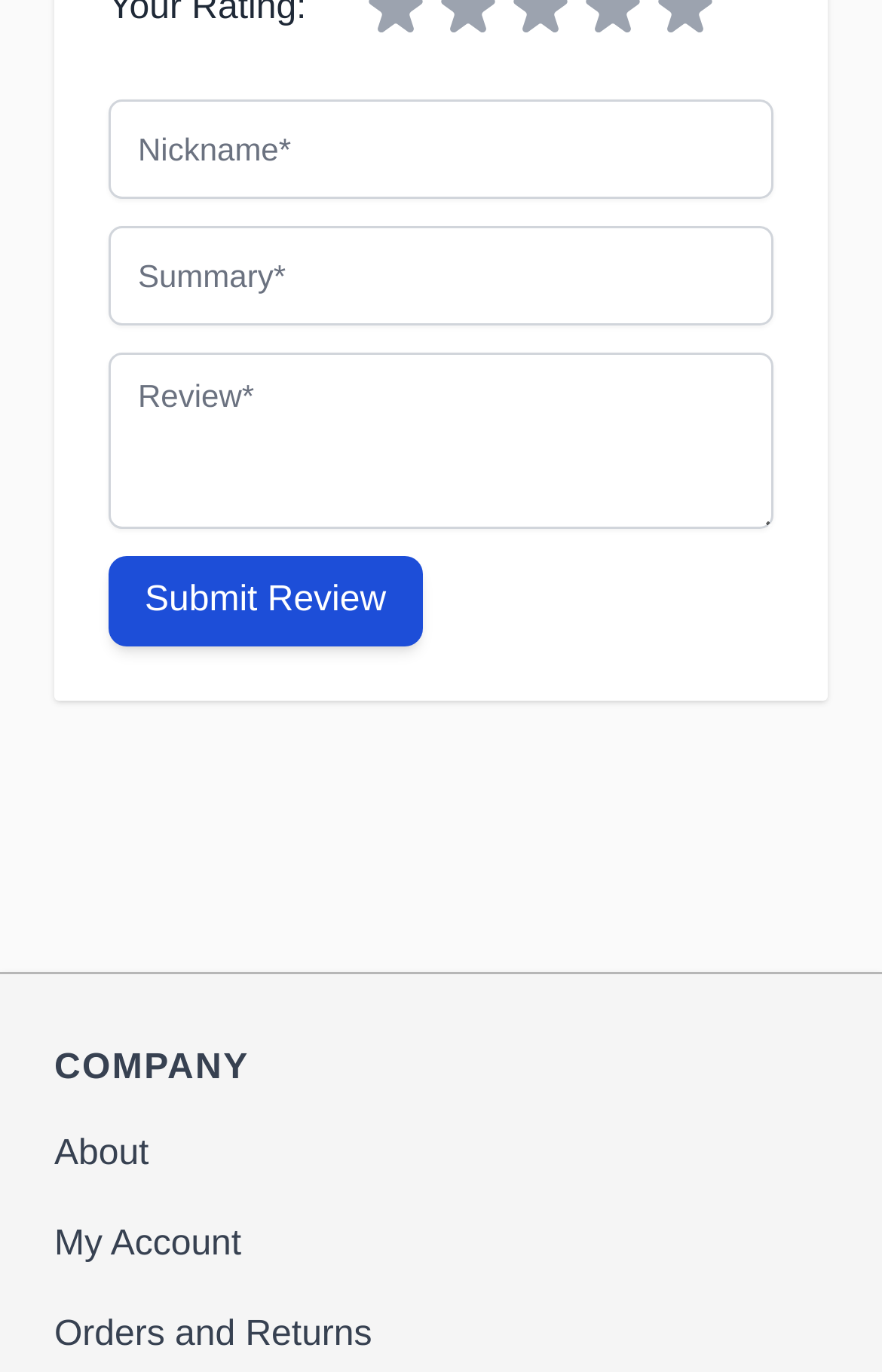What are the navigation options at the bottom of the page?
Based on the screenshot, answer the question with a single word or phrase.

About, My Account, Orders and Returns